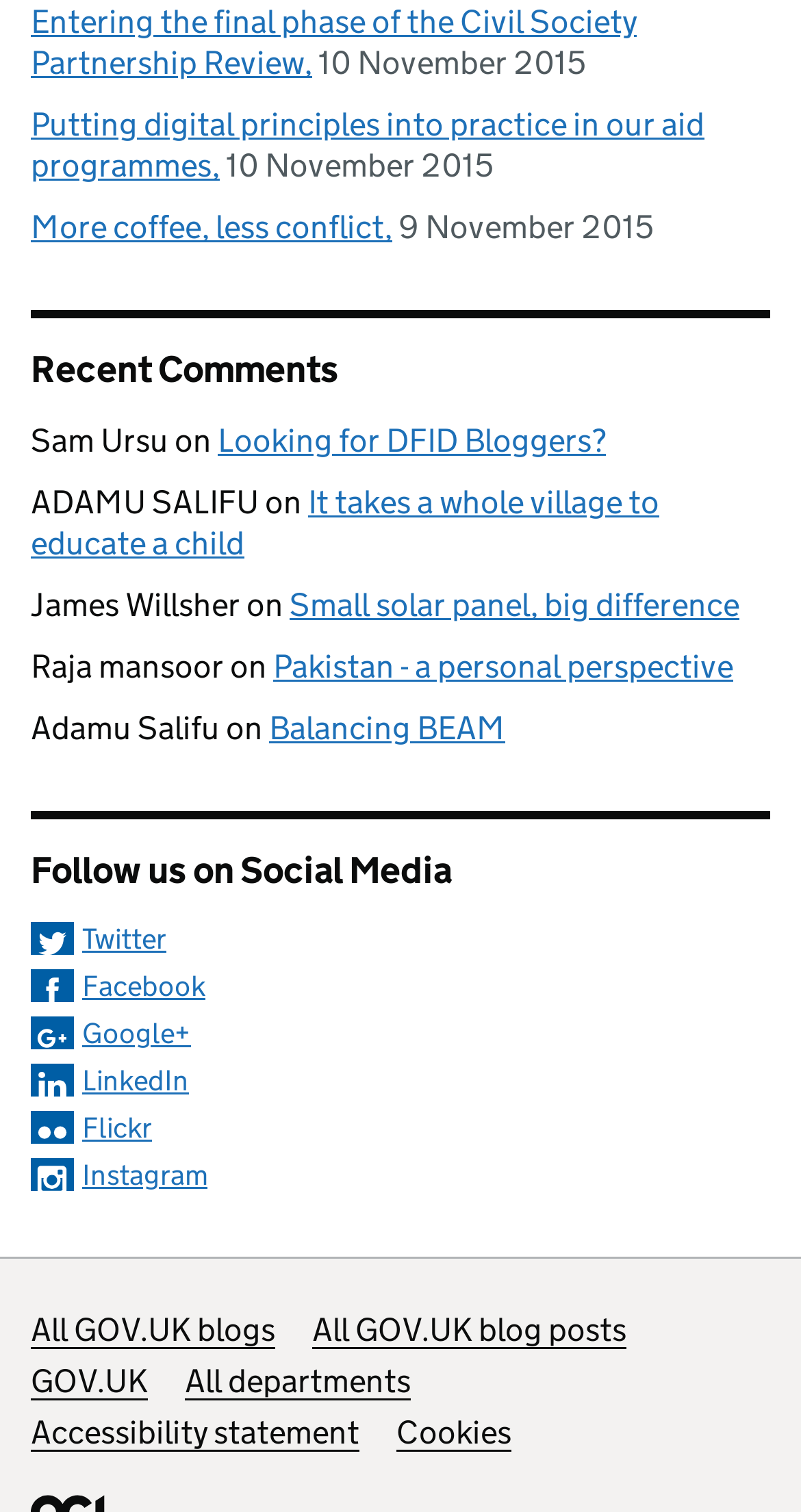Predict the bounding box of the UI element that fits this description: "All GOV.UK blogs".

[0.038, 0.867, 0.344, 0.893]